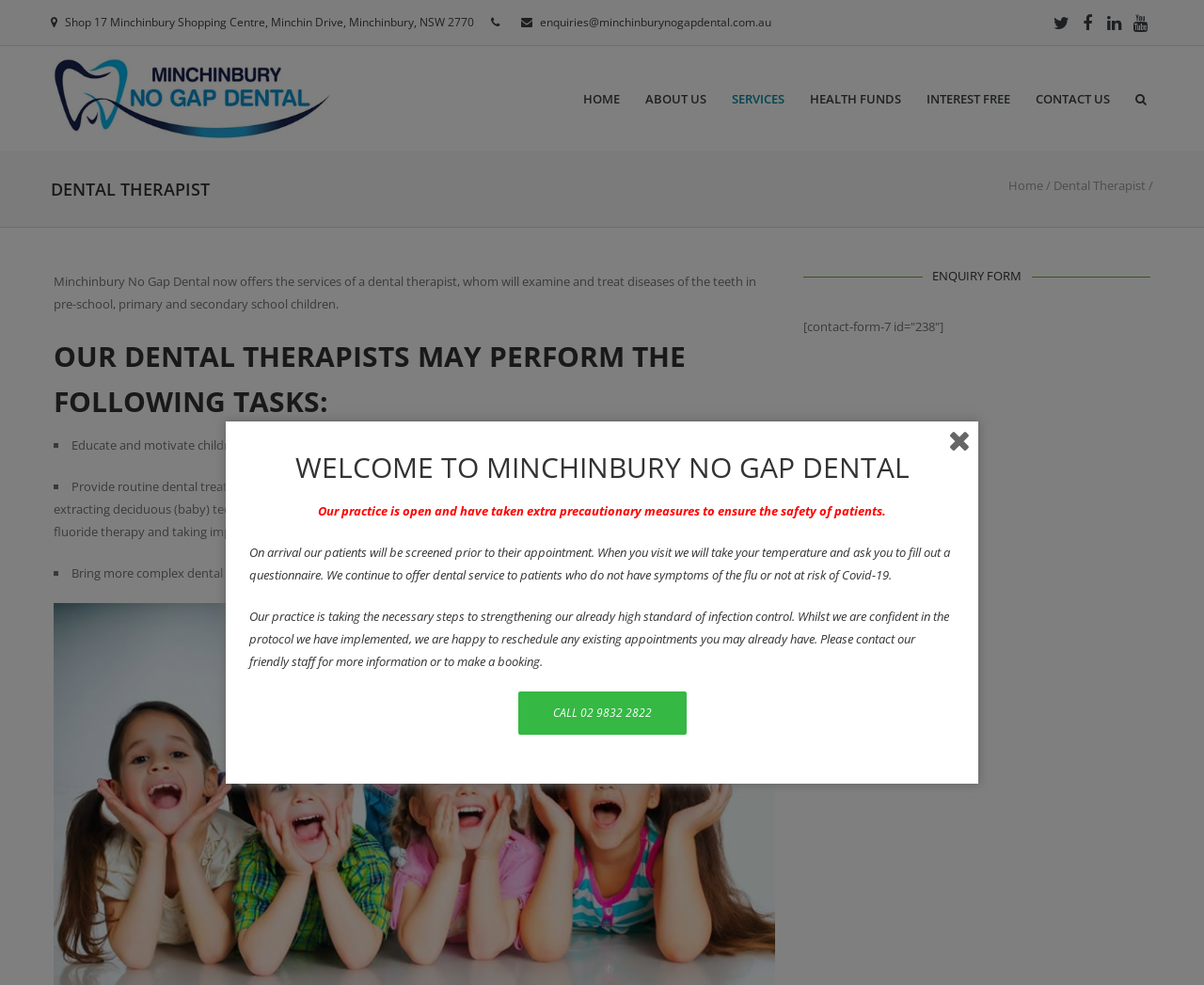Reply to the question below using a single word or brief phrase:
What is the address of Minchinbury No Gap Dental?

Shop 17 Minchinbury Shopping Centre, Minchin Drive, Minchinbury, NSW 2770